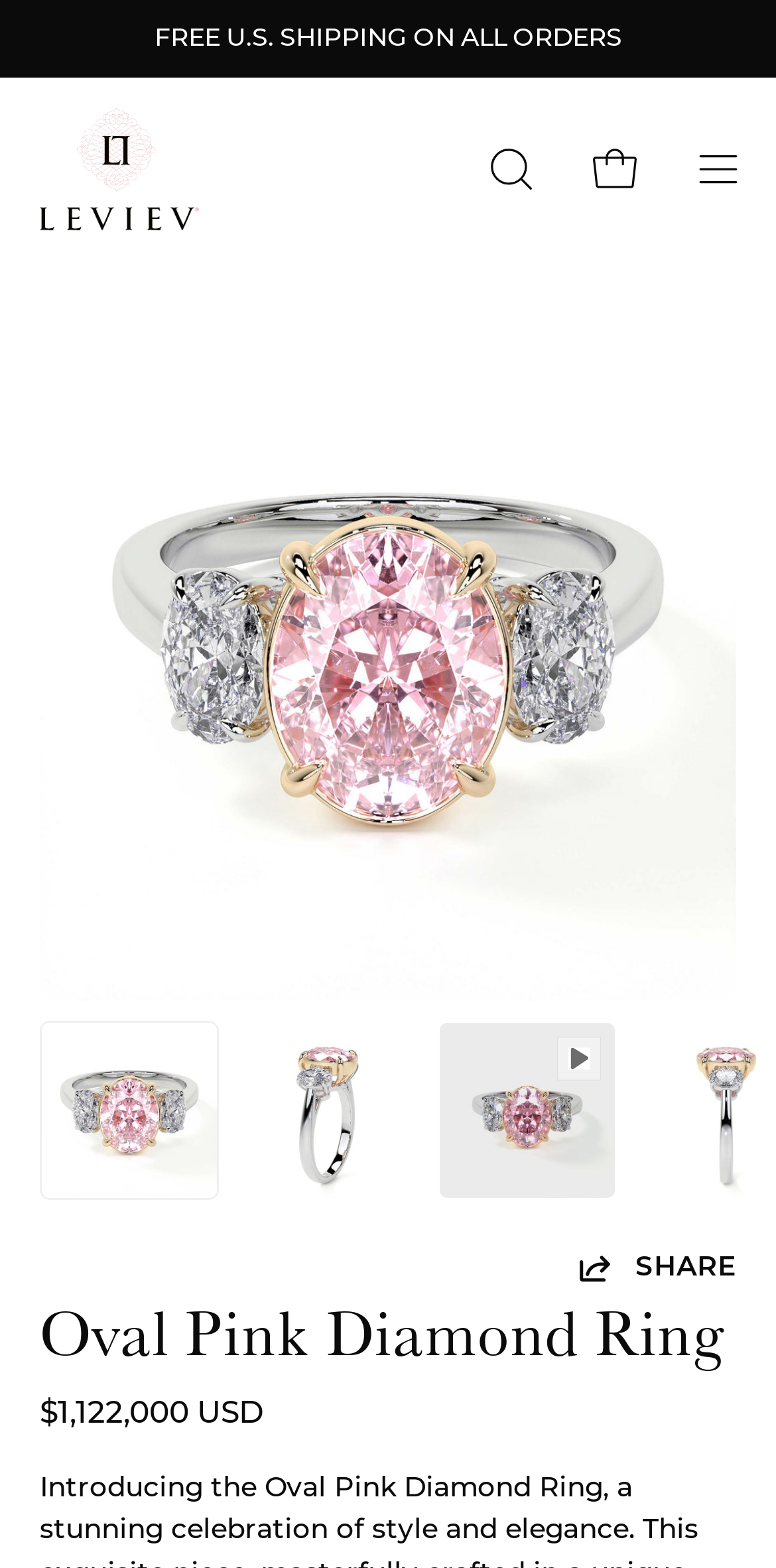Identify the bounding box for the described UI element. Provide the coordinates in (top-left x, top-left y, bottom-right x, bottom-right y) format with values ranging from 0 to 1: Open image lightbox

[0.051, 0.194, 0.949, 0.638]